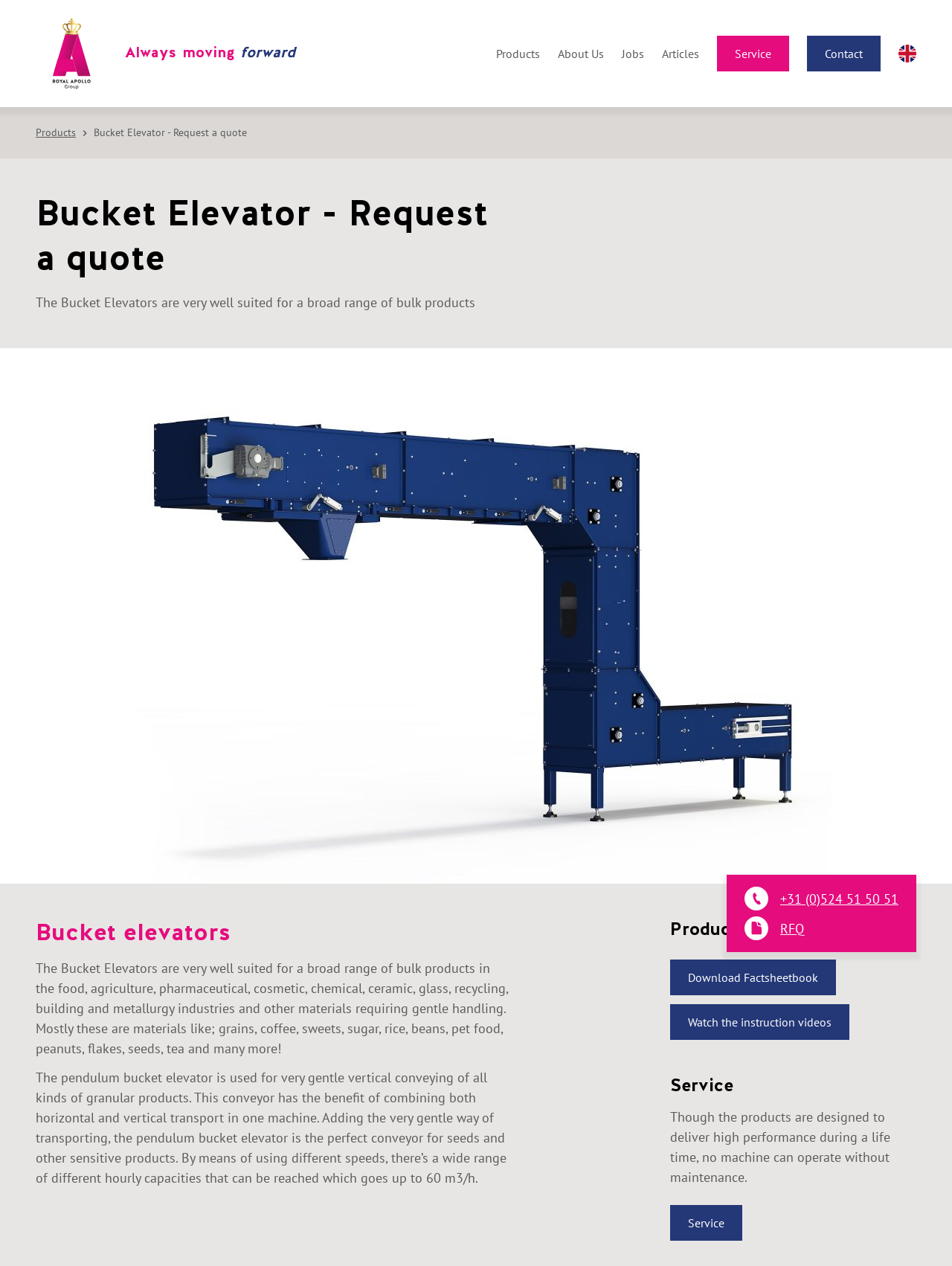Use a single word or phrase to answer the question: What is the purpose of the pendulum bucket elevator?

Gentle vertical conveying